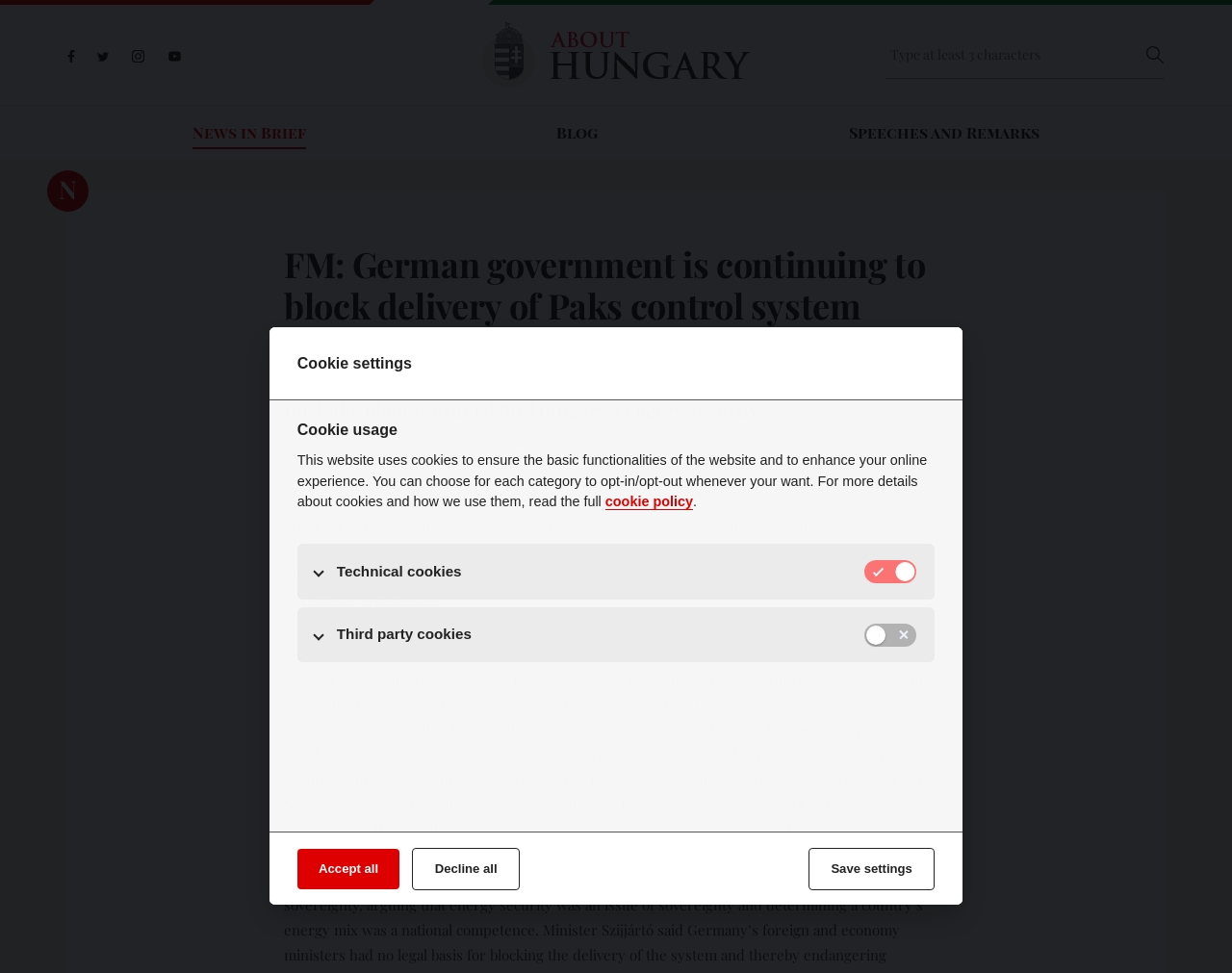What is the purpose of the upgrade of the Paks plant?
Provide an in-depth and detailed answer to the question.

I inferred this answer by reading the static text 'Péter Szijjártó, Minister of Foreign Affairs and Trade, said the upgrade of the Paks plant is crucial for Hungary’s energy security.'. The text explicitly states that the upgrade of the Paks plant is crucial for Hungary’s energy security.